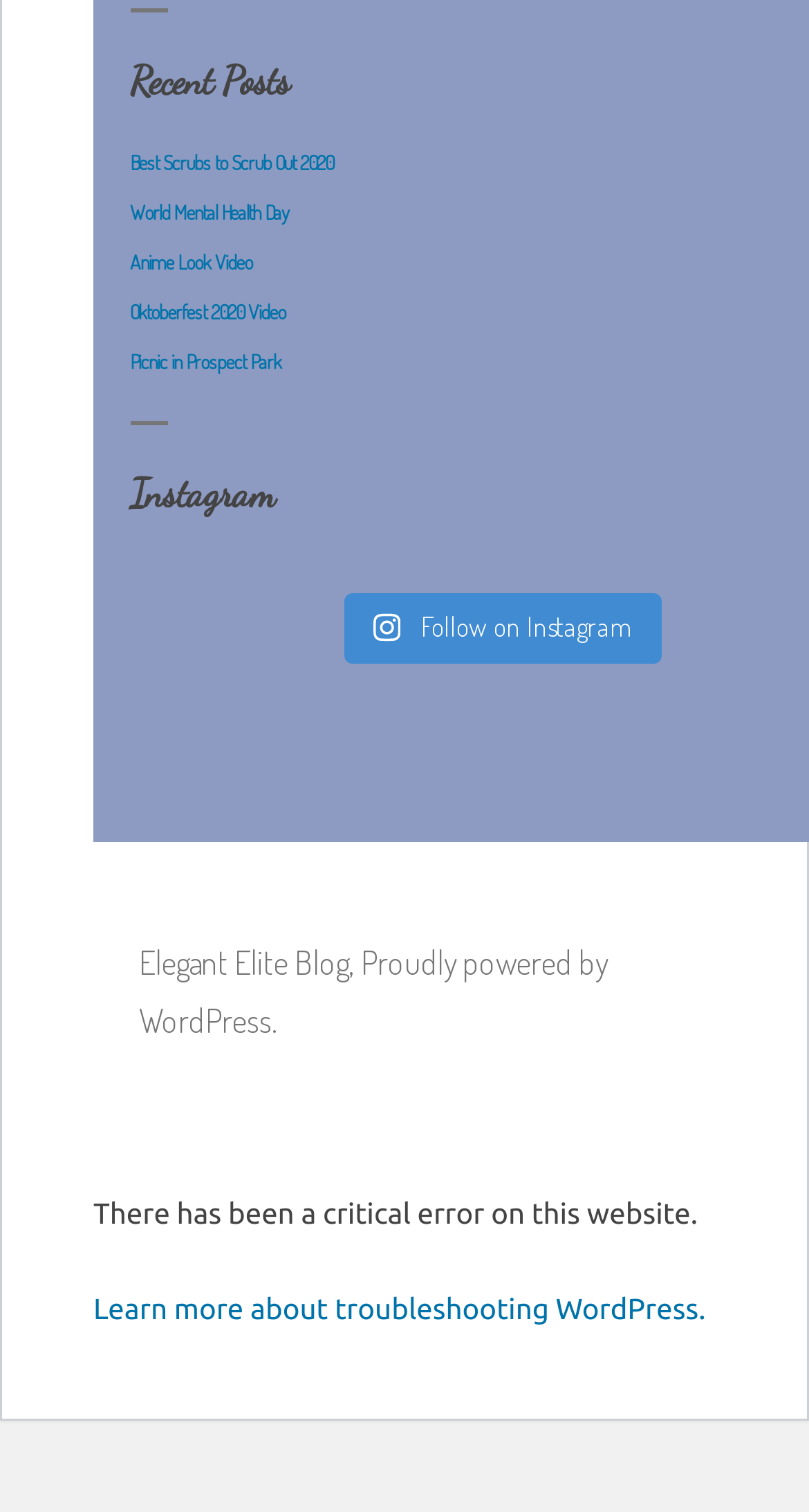Determine the coordinates of the bounding box that should be clicked to complete the instruction: "Follow on Instagram". The coordinates should be represented by four float numbers between 0 and 1: [left, top, right, bottom].

[0.425, 0.393, 0.818, 0.439]